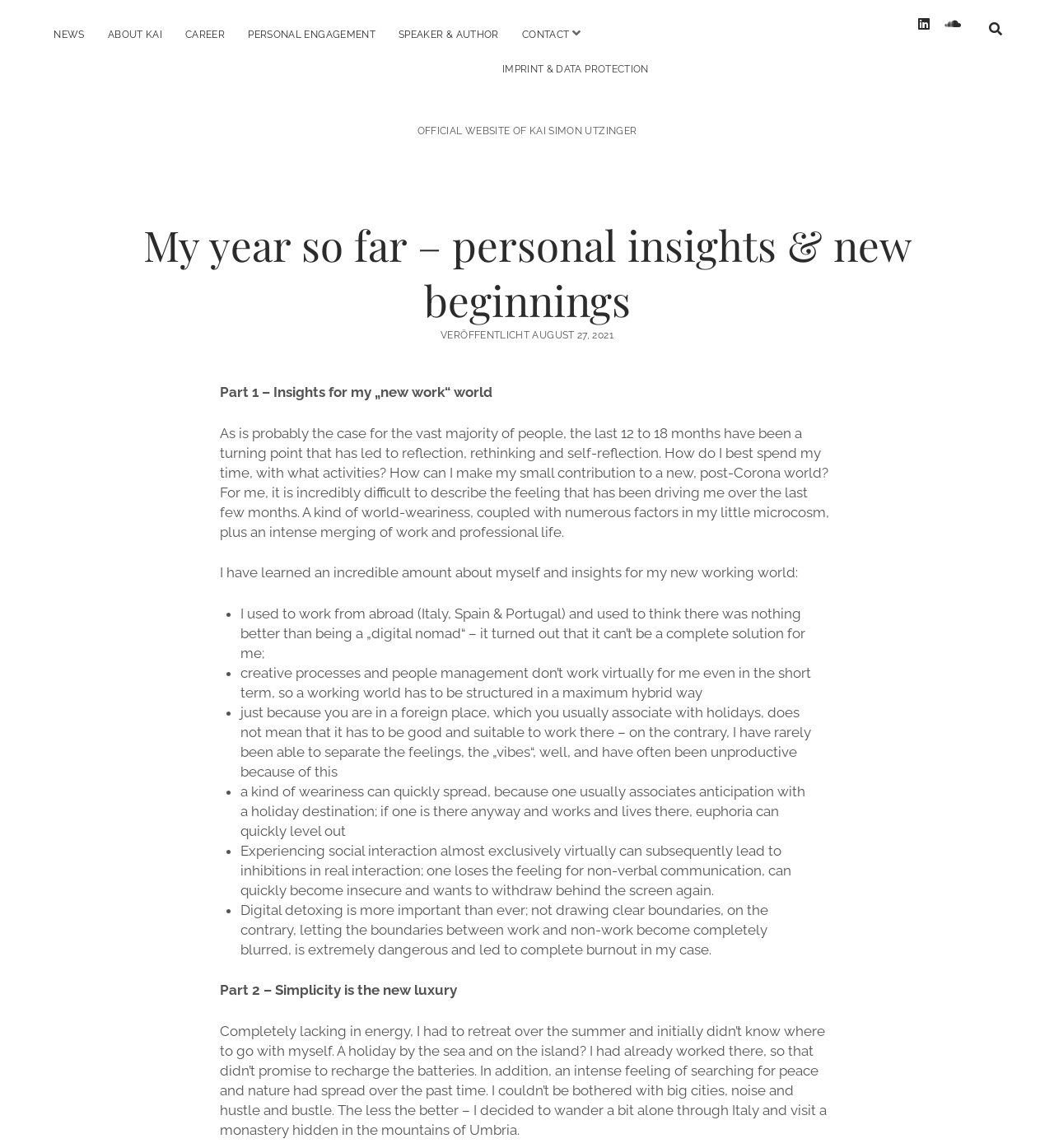Please mark the bounding box coordinates of the area that should be clicked to carry out the instruction: "Search for something".

[0.93, 0.013, 0.958, 0.04]